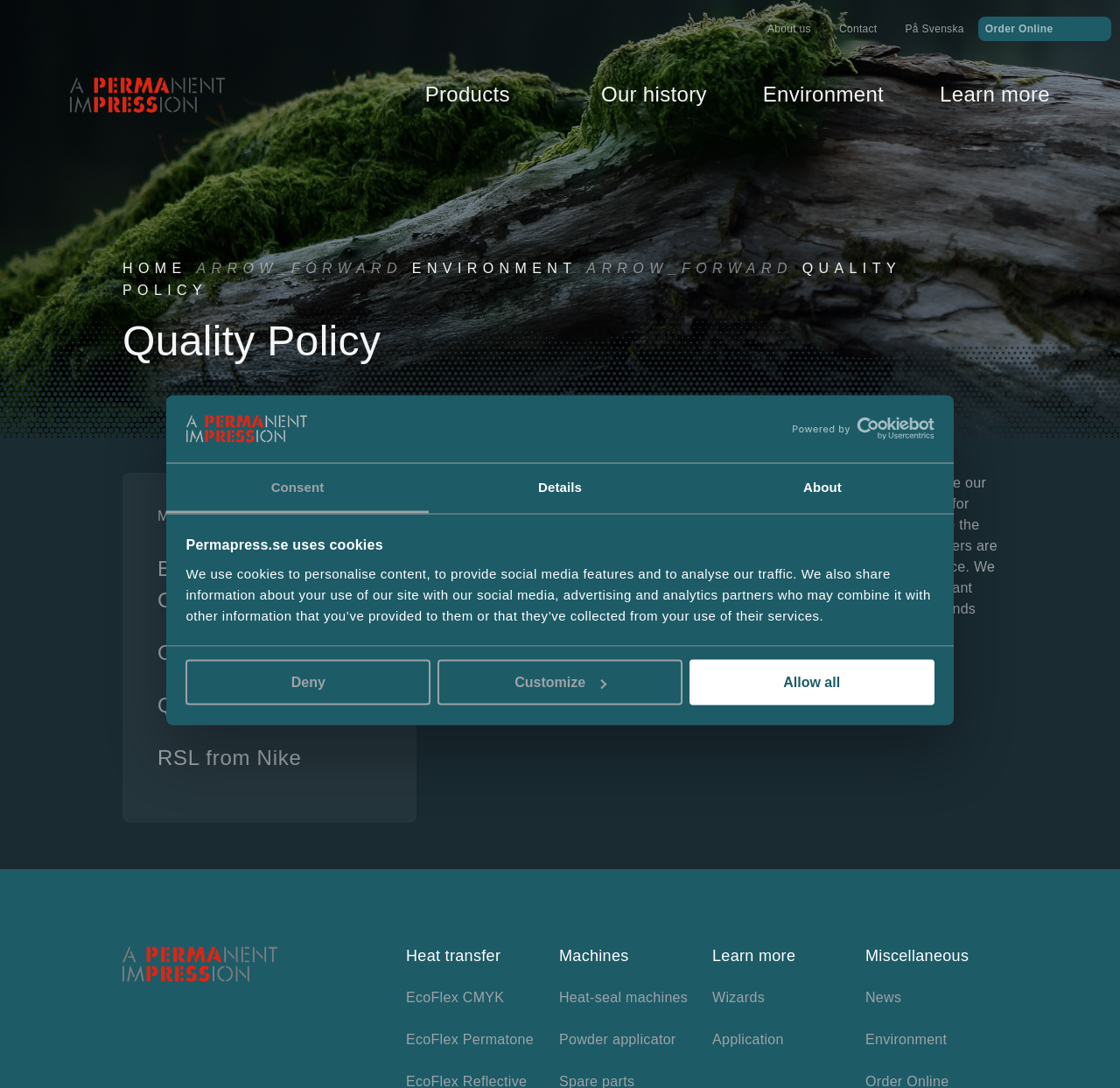Please specify the bounding box coordinates of the clickable section necessary to execute the following command: "Click the 'Learn more' link".

[0.839, 0.072, 0.938, 0.101]